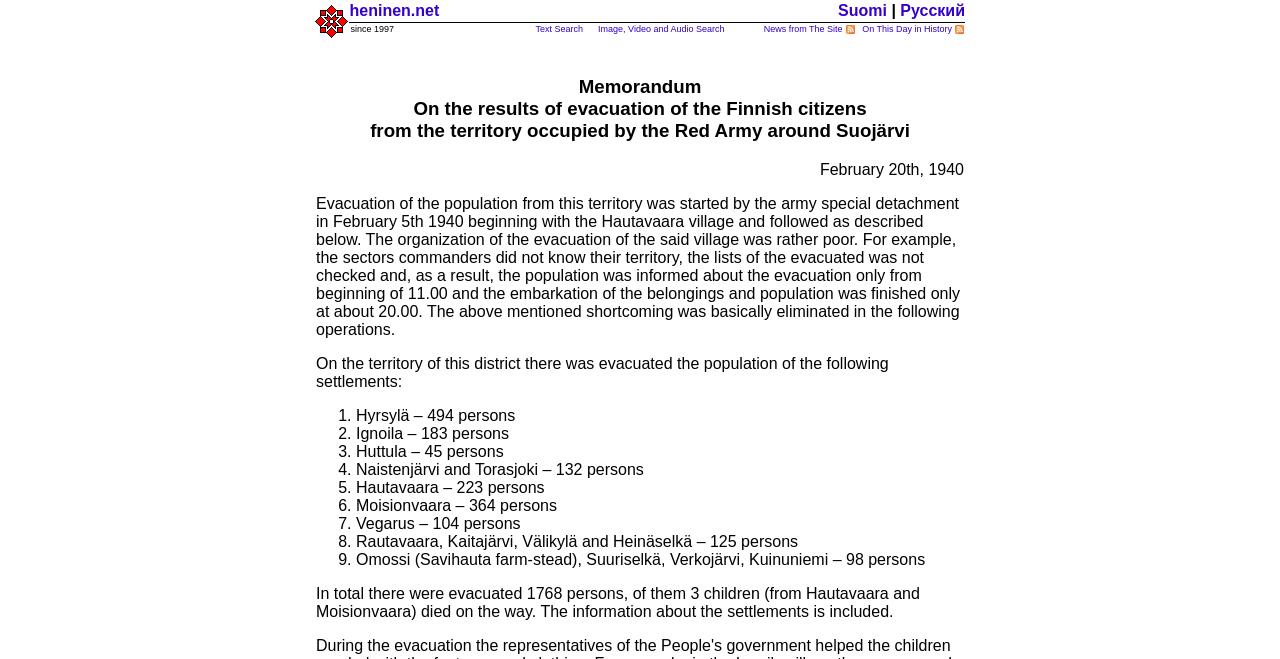Identify the bounding box coordinates for the UI element described as: "News from The Site". The coordinates should be provided as four floats between 0 and 1: [left, top, right, bottom].

[0.597, 0.036, 0.668, 0.052]